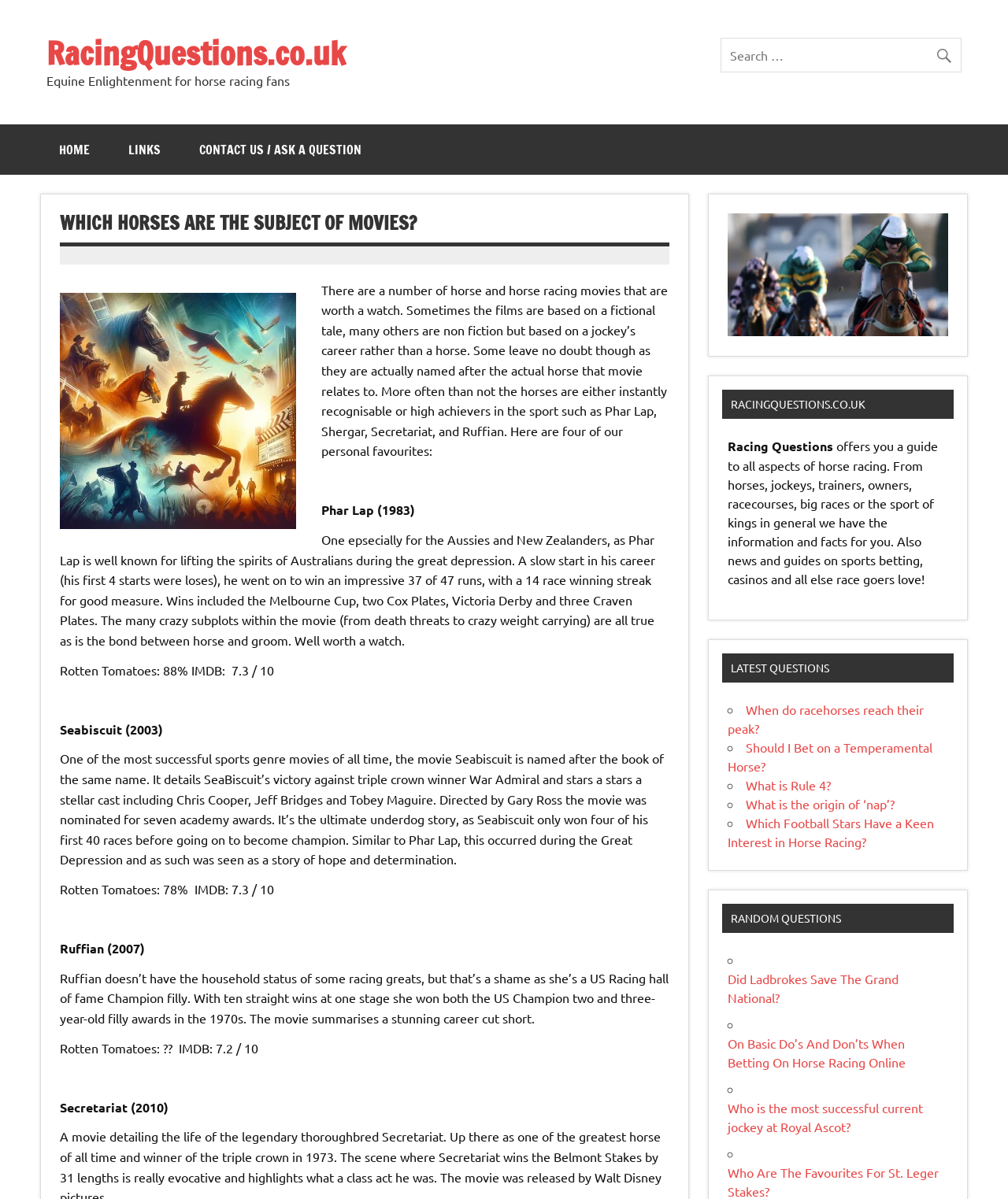Provide the bounding box coordinates for the UI element that is described by this text: "What is Rule 4?". The coordinates should be in the form of four float numbers between 0 and 1: [left, top, right, bottom].

[0.74, 0.648, 0.824, 0.661]